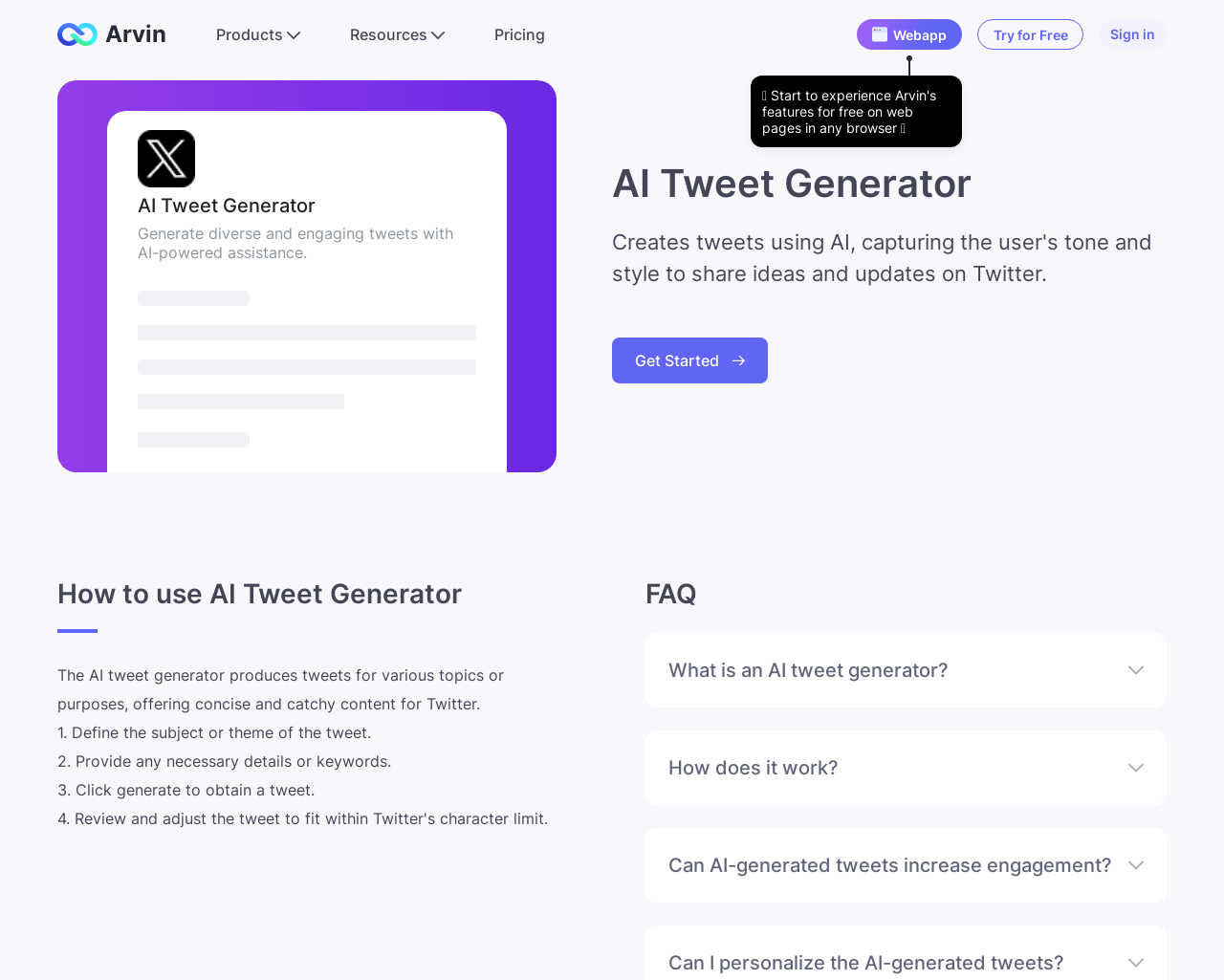Can you determine the main header of this webpage?

AI Tweet Generator